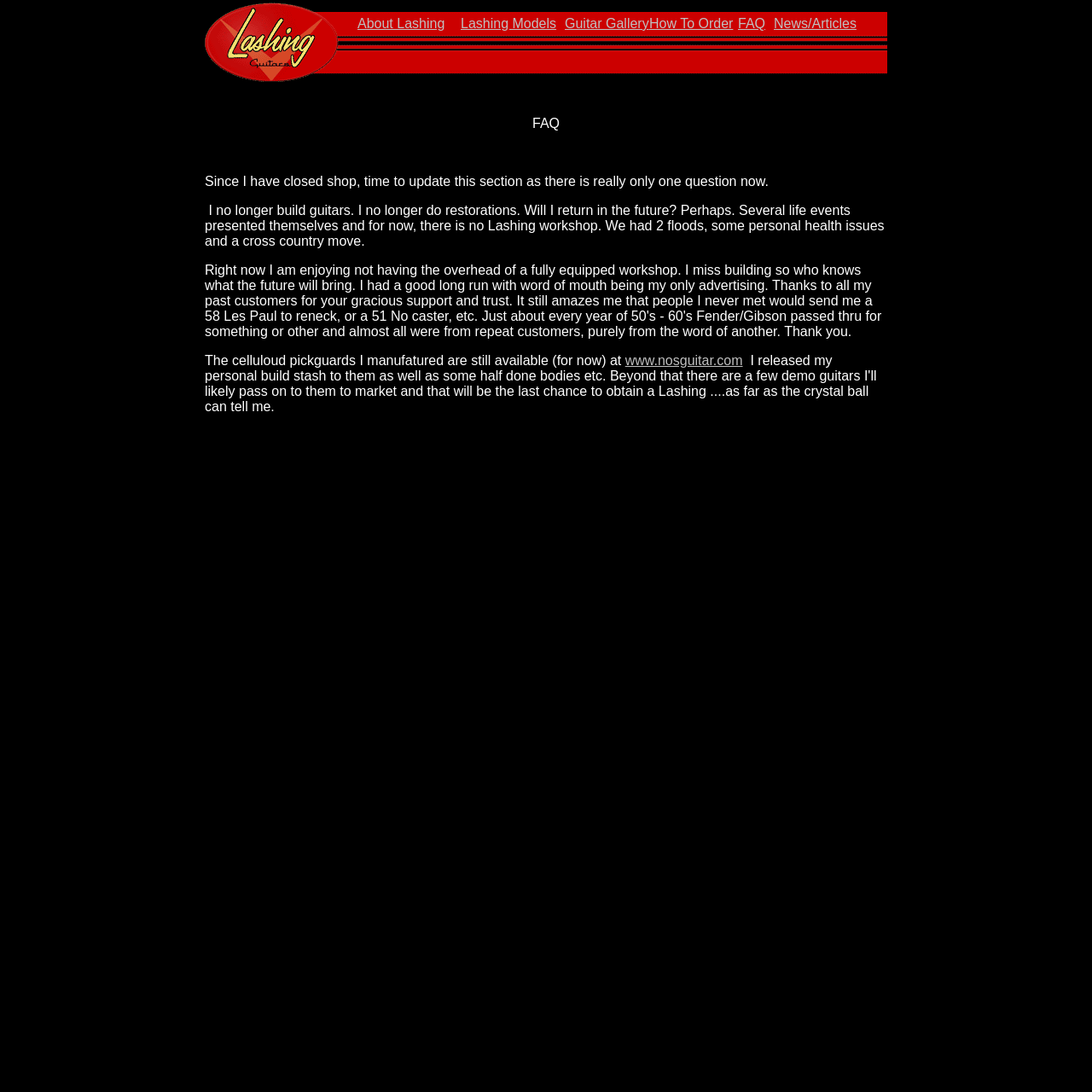Is there a possibility of Lashing Guitars reopening in the future?
Examine the image closely and answer the question with as much detail as possible.

The webpage mentions that 'Perhaps' Lashing Guitars will return in the future, indicating that there is a possibility, but it is not certain.